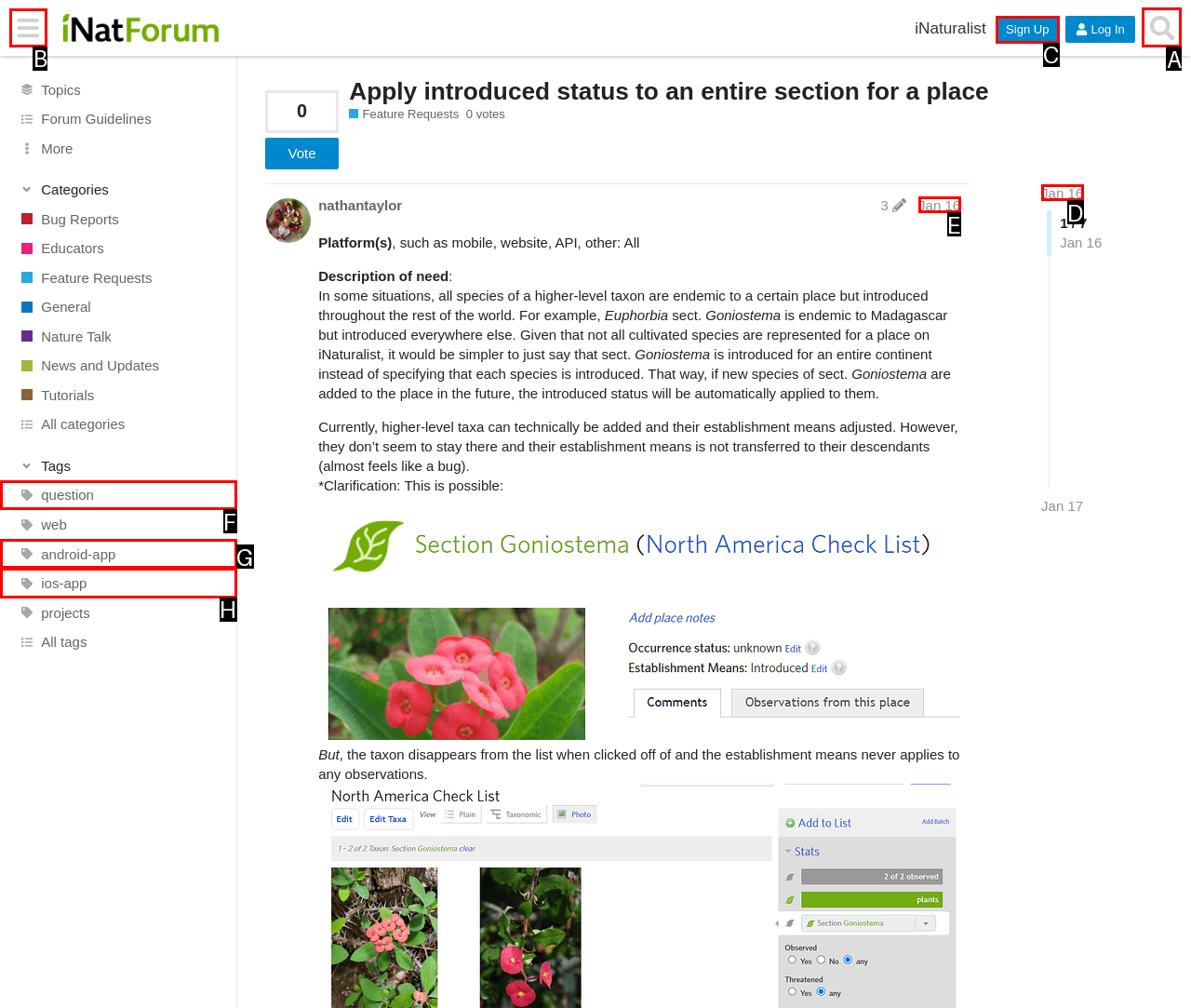Tell me which letter I should select to achieve the following goal: Search for topics
Answer with the corresponding letter from the provided options directly.

A